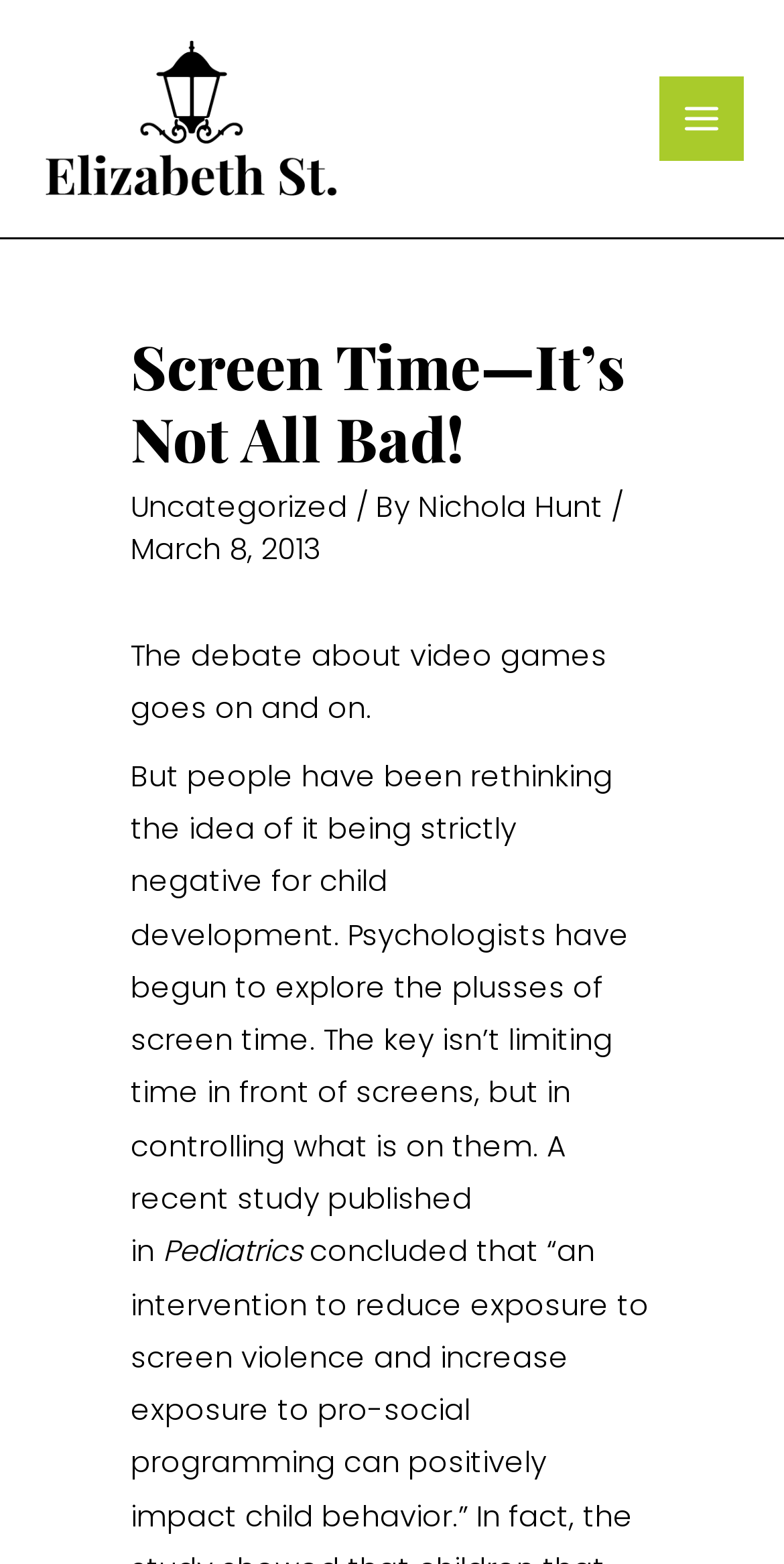What is the date of this article?
Carefully analyze the image and provide a detailed answer to the question.

I found the date by looking at the text above the article's content, where it says 'March 8, 2013'.